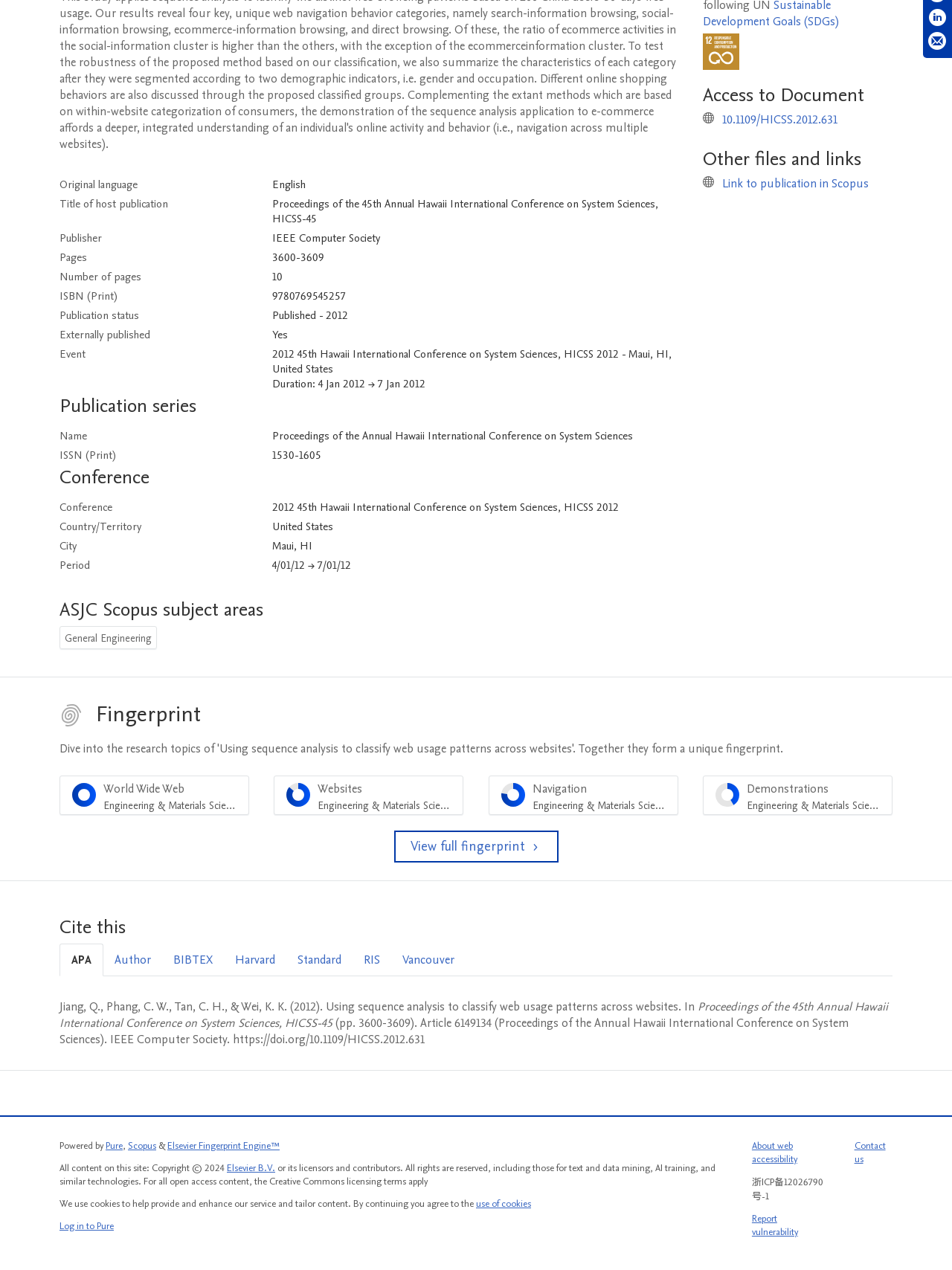Identify the bounding box coordinates for the UI element described as follows: "APA". Ensure the coordinates are four float numbers between 0 and 1, formatted as [left, top, right, bottom].

[0.062, 0.743, 0.109, 0.769]